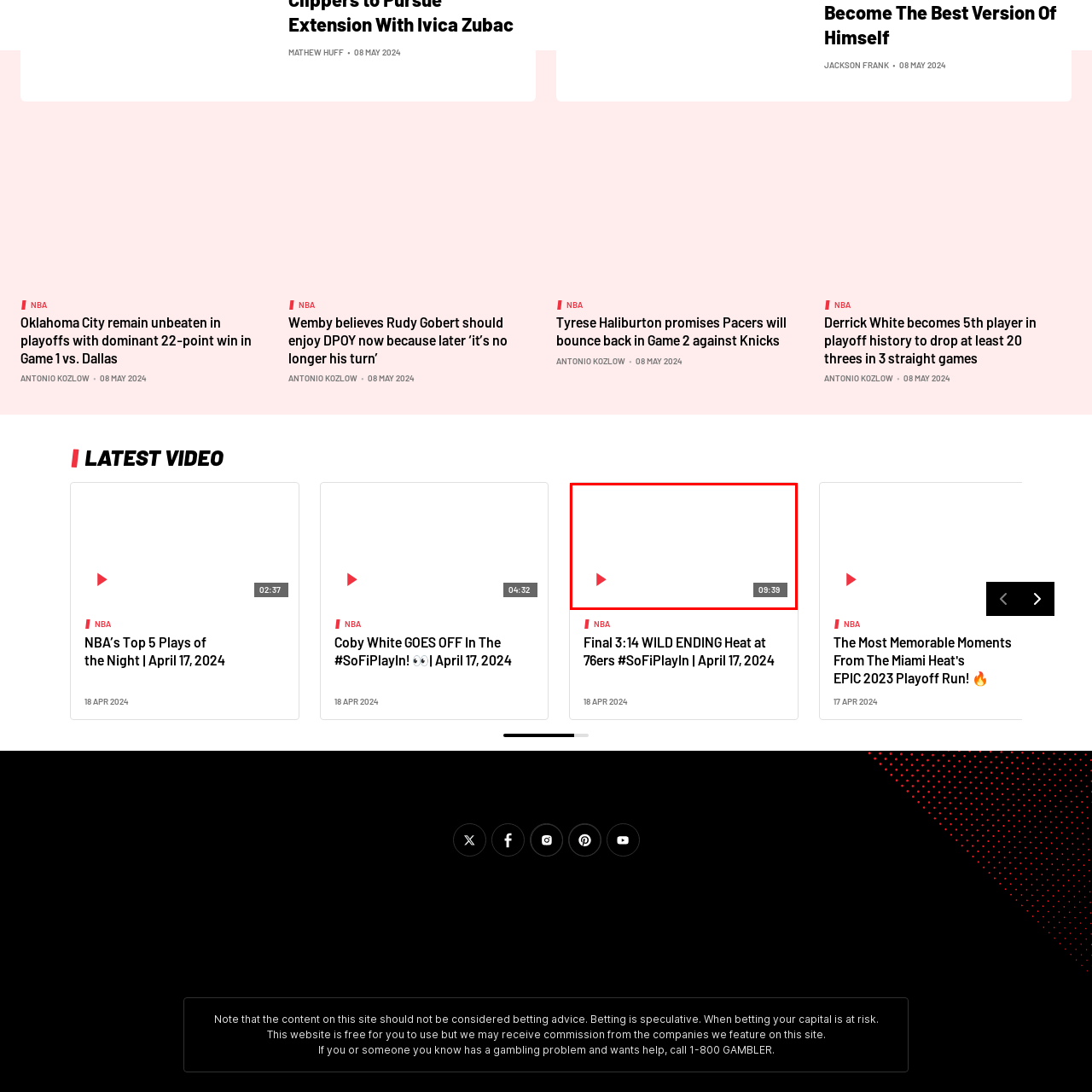Explain in detail what is shown in the red-bordered image.

The image features a prominent playback control interface for a video titled "Final 3:14 WILD ENDING Heat at 76ers #SoFiPlayIn," which aired on April 17, 2024. The controls are highlighted by a large play button, indicating usability for starting the video. To the right, a timer displays "09:39," suggesting the video's total length or the elapsed time. This interface is designed for easy navigation, allowing viewers to engage with thrilling moments from an exciting basketball game.